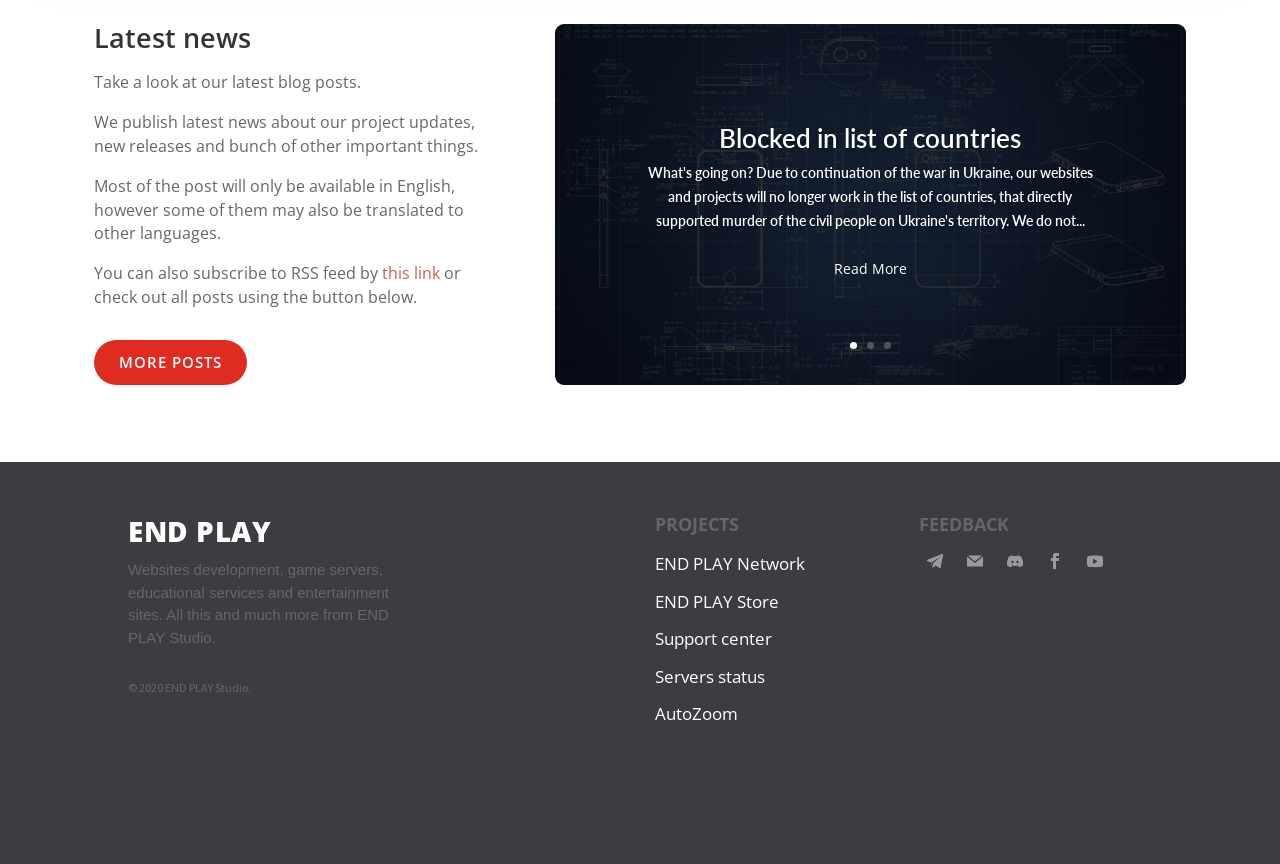Determine the bounding box coordinates for the area that needs to be clicked to fulfill this task: "View more posts". The coordinates must be given as four float numbers between 0 and 1, i.e., [left, top, right, bottom].

[0.073, 0.393, 0.193, 0.446]